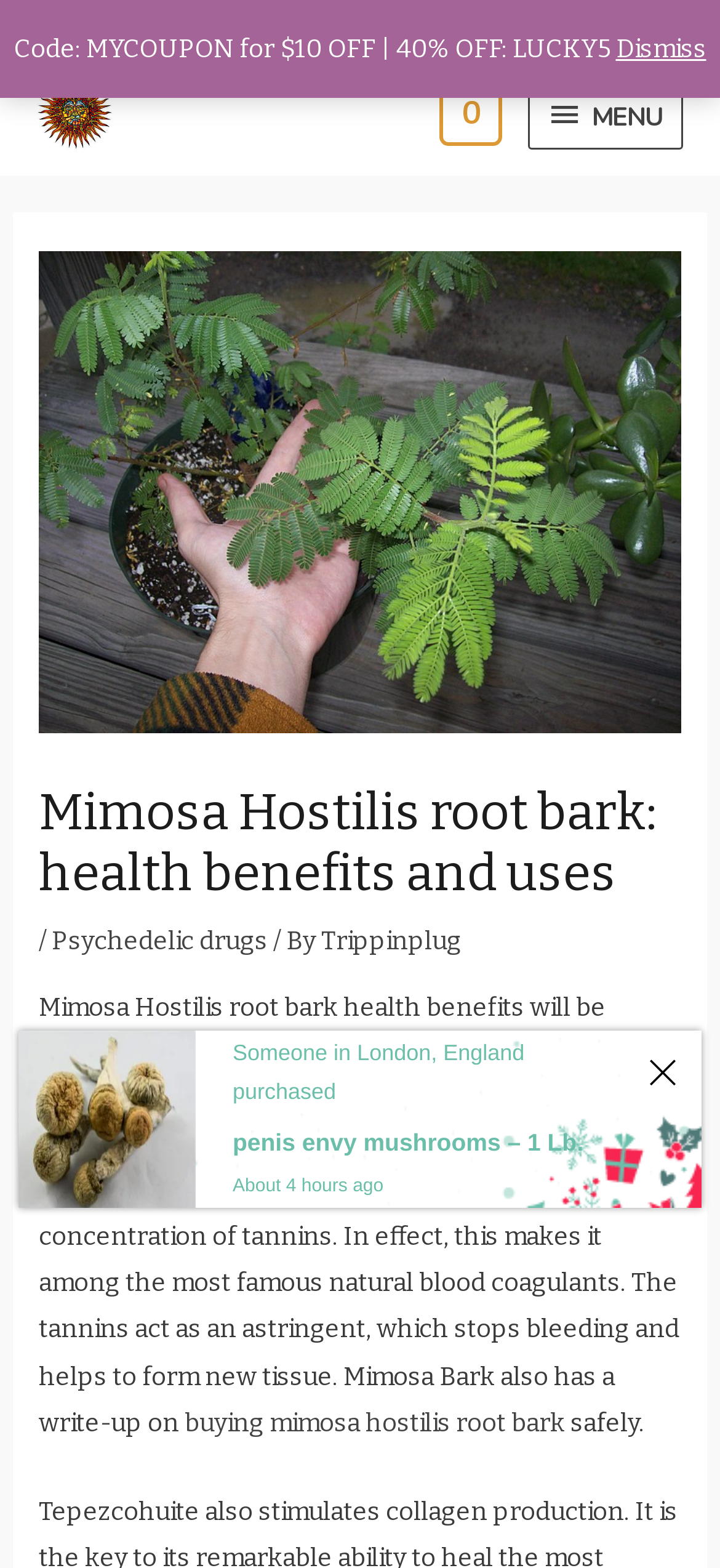What is the health benefit of Mimosa Hostilis root bark?
Utilize the image to construct a detailed and well-explained answer.

According to the webpage, the tannins in Mimosa Hostilis root bark act as an astringent, which stops bleeding and helps to form new tissue. This information can be found in the second paragraph of the webpage.